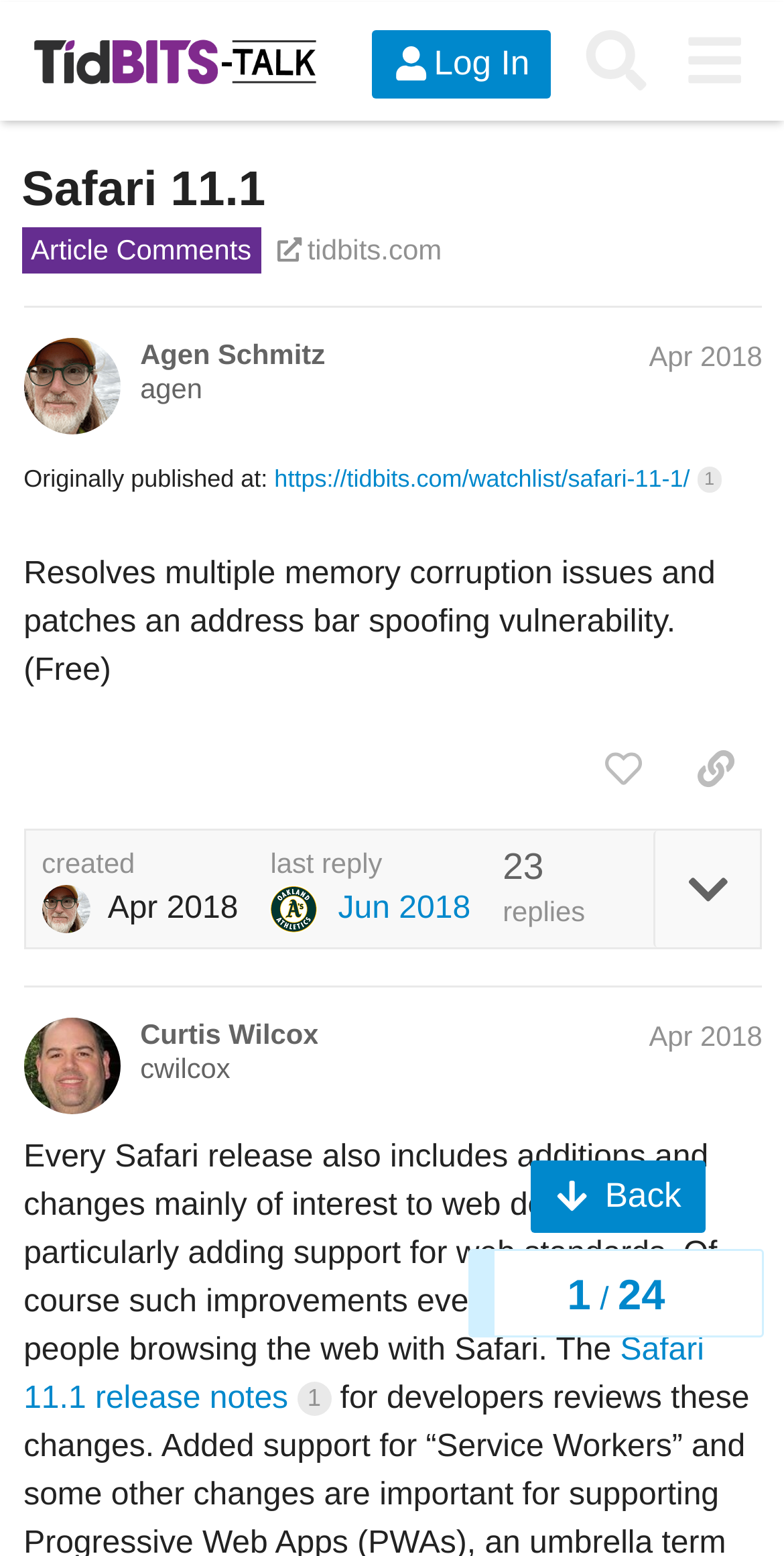Locate the bounding box coordinates of the clickable area to execute the instruction: "Search". Provide the coordinates as four float numbers between 0 and 1, represented as [left, top, right, bottom].

[0.724, 0.007, 0.848, 0.069]